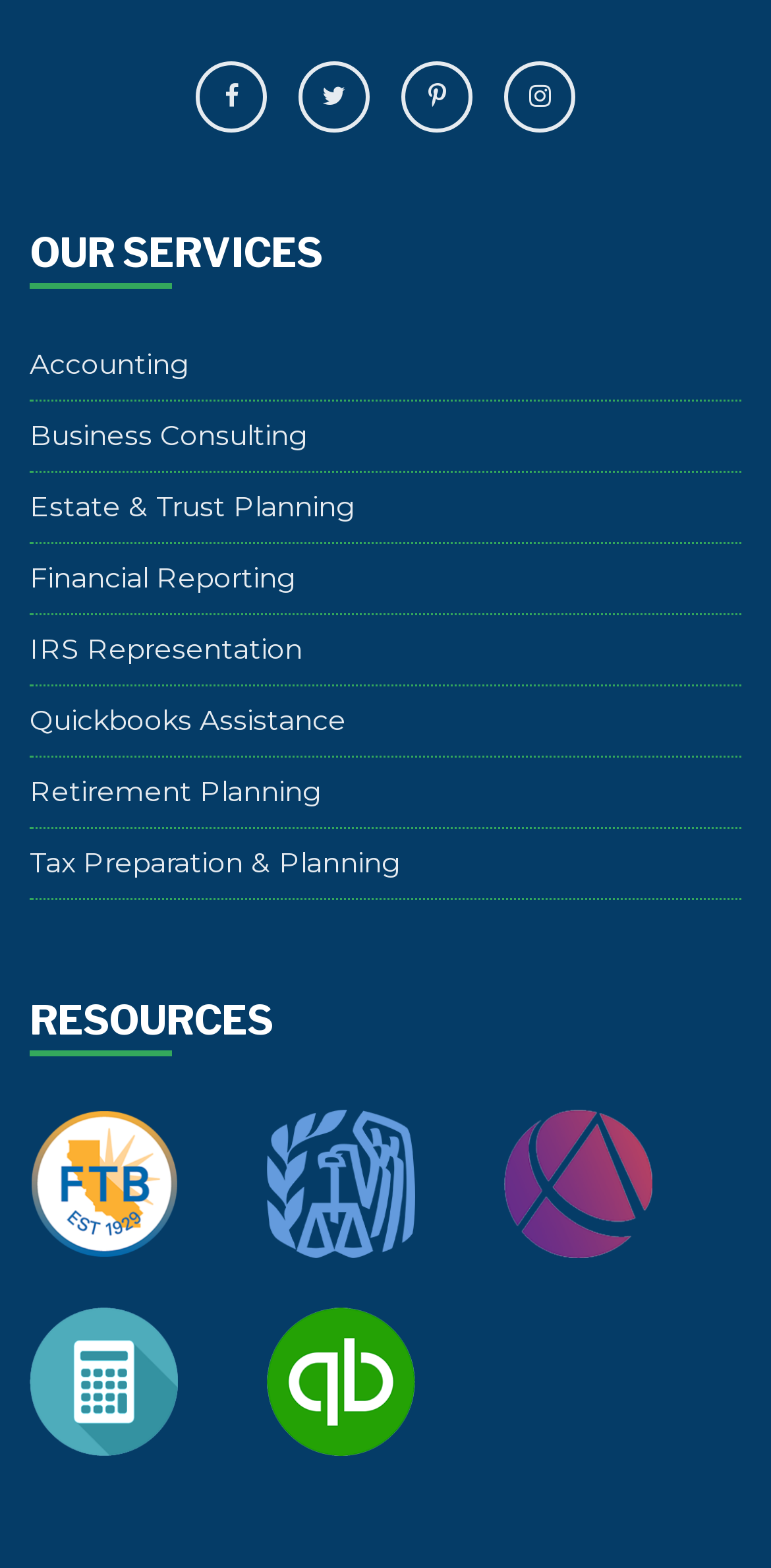Kindly provide the bounding box coordinates of the section you need to click on to fulfill the given instruction: "Click on Accounting".

[0.038, 0.22, 0.246, 0.243]